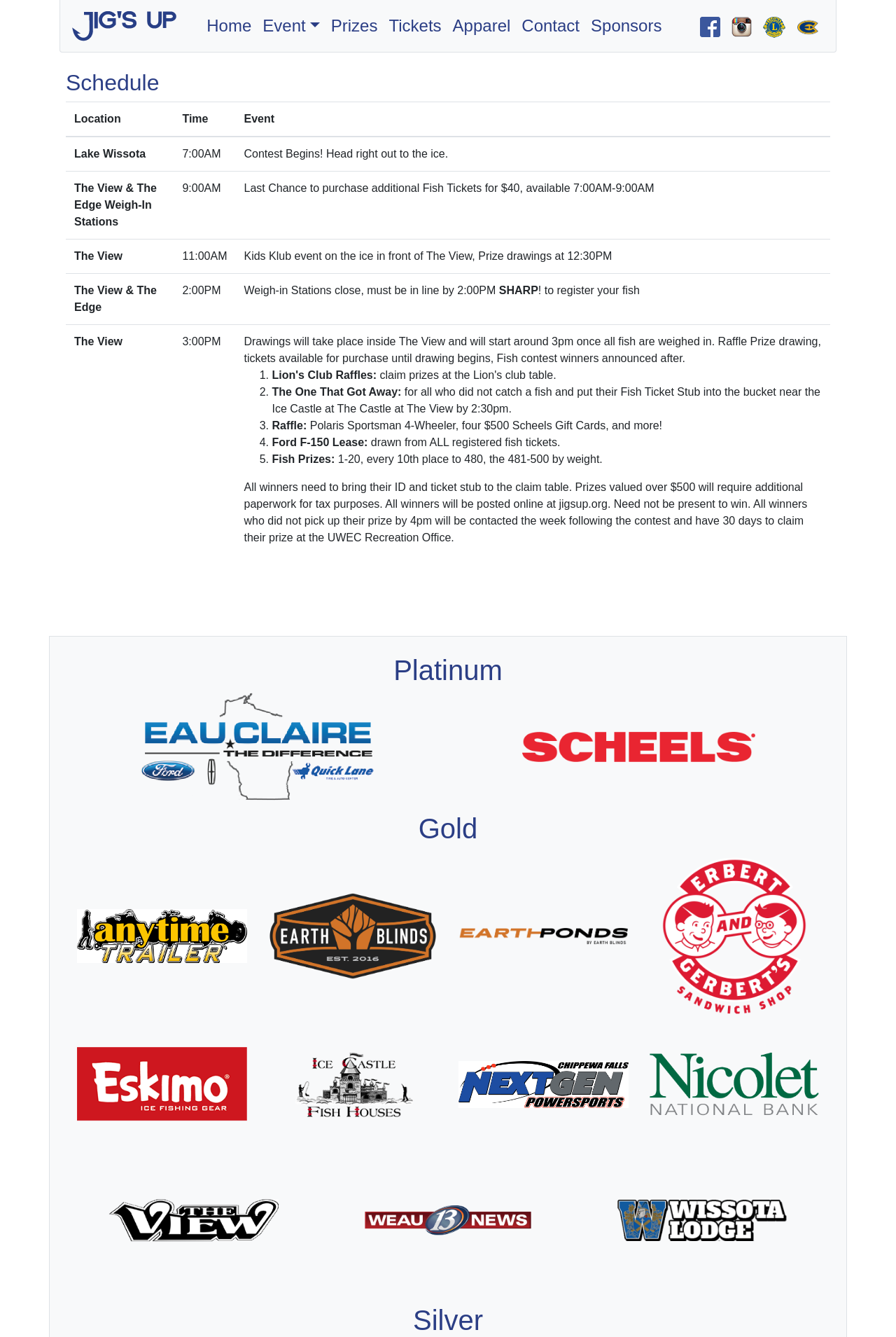Calculate the bounding box coordinates of the UI element given the description: "alt="Eskimo Ice Fishing Gear"".

[0.086, 0.806, 0.275, 0.815]